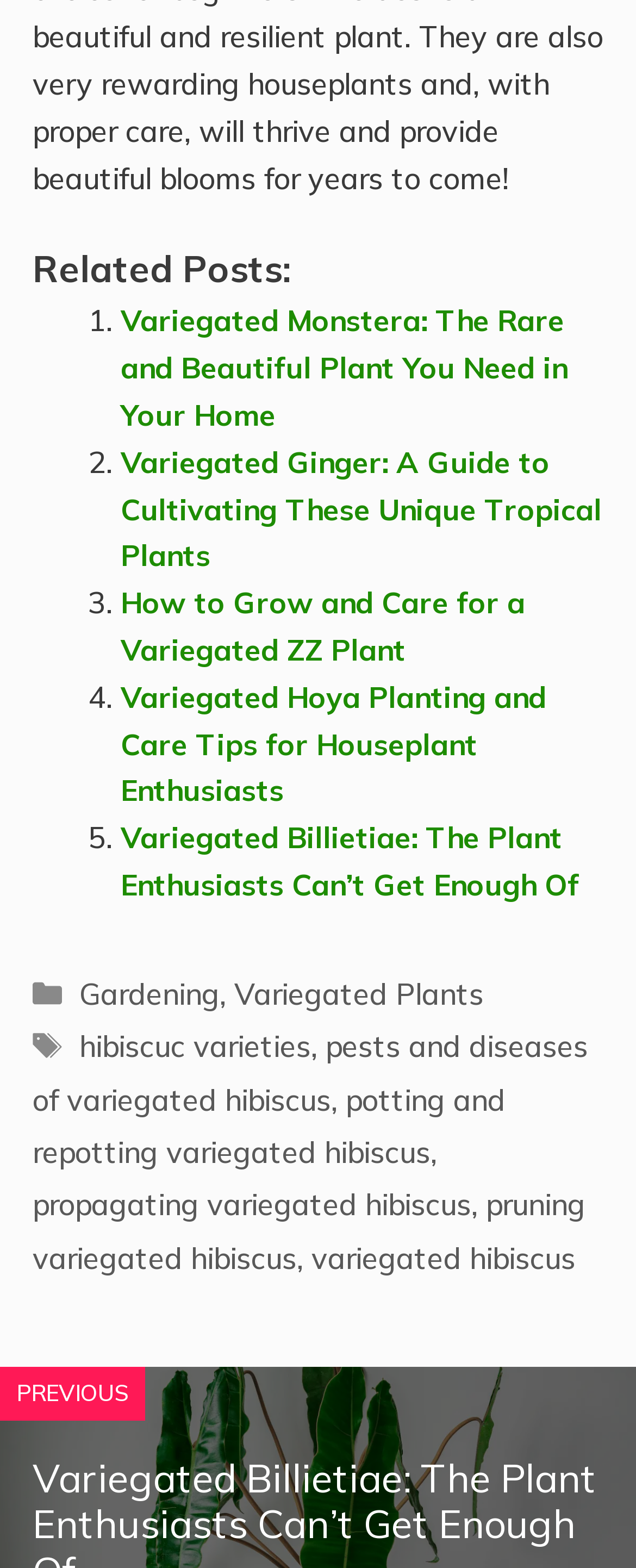Specify the bounding box coordinates of the region I need to click to perform the following instruction: "Read about 'pests and diseases of variegated hibiscus'". The coordinates must be four float numbers in the range of 0 to 1, i.e., [left, top, right, bottom].

[0.051, 0.656, 0.925, 0.713]